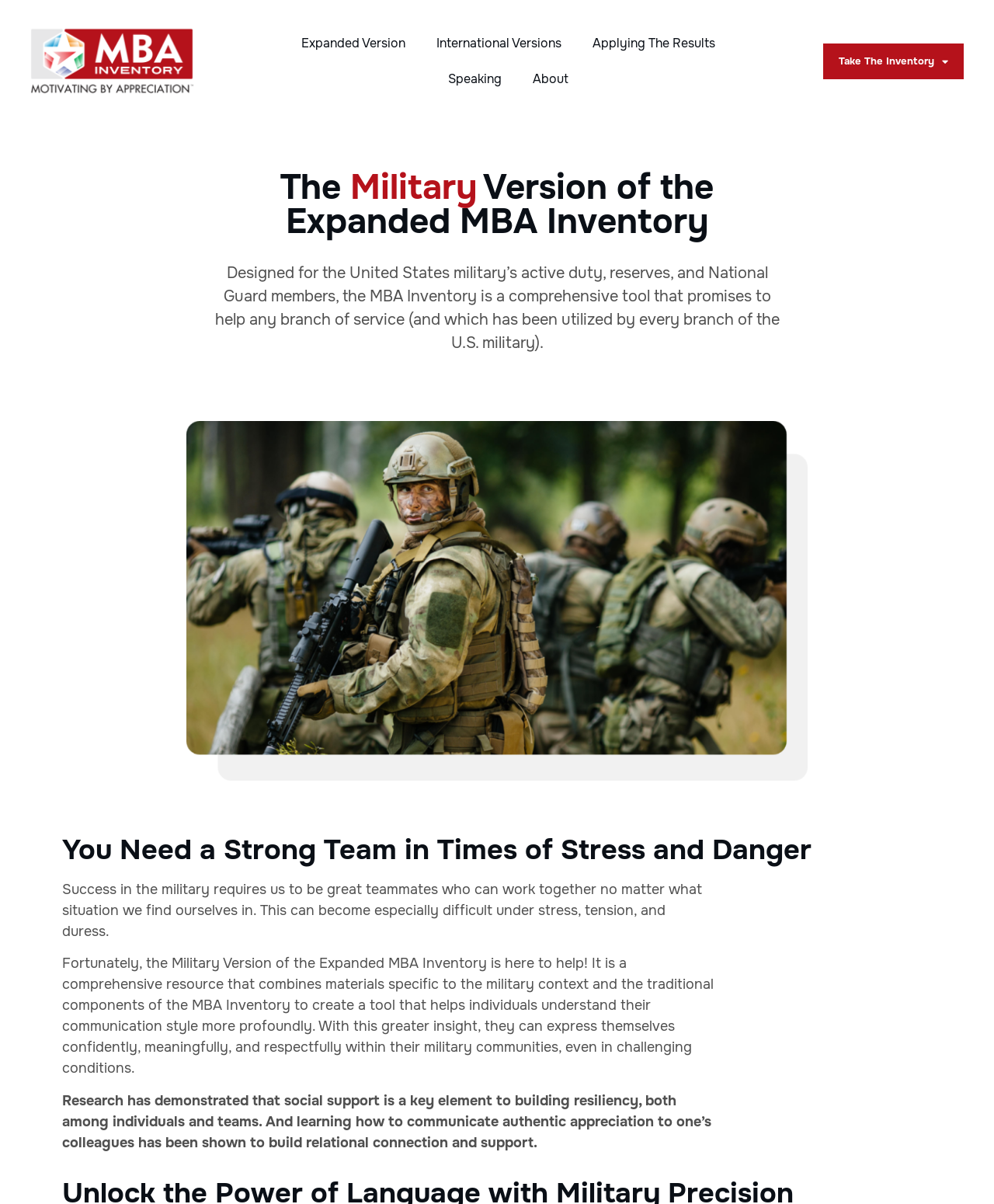Generate a thorough caption detailing the webpage content.

The webpage is about the Military Version of the Expanded MBA Inventory, a comprehensive tool designed for the United States military's active duty, reserves, and National Guard members. At the top left corner, there is an MBA logo, which is an image linked to another webpage. 

Below the logo, there are four horizontal links: "Expanded Version", "International Versions", "Applying The Results", and "Speaking". These links are positioned side by side, with "Expanded Version" on the left and "Speaking" on the right. 

Further down, there is a heading that reads "The Military Version of the Expanded MBA Inventory". Below this heading, there is a paragraph of text that explains the purpose of the MBA Inventory, which is to help any branch of service. 

To the left of this paragraph, there is an image related to the Military Workplace. 

Below the image, there is another heading that reads "You Need a Strong Team in Times of Stress and Danger". This heading is followed by two paragraphs of text that discuss the importance of teamwork in the military, especially under stress and duress. 

The webpage also features a call-to-action link, "Take The Inventory", which is positioned at the top right corner. This link has a dropdown menu. 

Overall, the webpage provides information about the Military Version of the Expanded MBA Inventory, its purpose, and its benefits in building strong teams in the military.